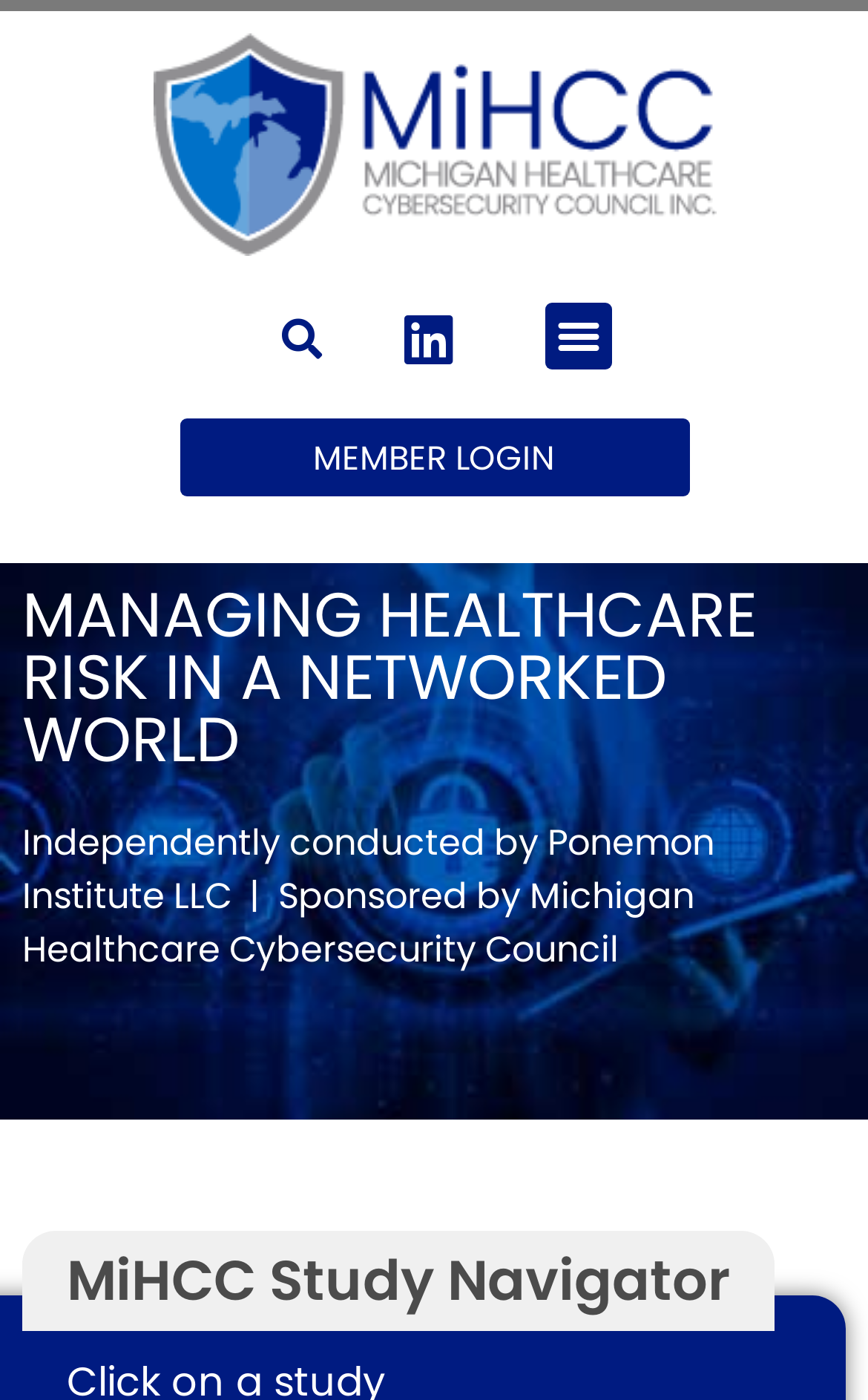Create a detailed summary of all the visual and textual information on the webpage.

The webpage is titled "Planning & Strategy - Michigan Healthcare Cybersecurity Council" and features a prominent logo of the Michigan Healthcare Cybersecurity Council at the top left corner. Below the logo, there is a search bar with a "Search" button. To the right of the search bar, there are two links: one to LinkedIn and another to "MEMBER LOGIN". 

A "Menu Toggle" button is located at the top right corner. The main content of the webpage is headed by a title "MANAGING HEALTHCARE RISK IN A NETWORKED WORLD", which is centered at the top of the page. Below this title, there is a paragraph of text that describes the study, mentioning that it was "Independently conducted by Ponemon Institute LLC" and "Sponsored by Michigan Healthcare Cybersecurity Council". 

At the bottom of the page, there is another heading titled "MiHCC Study Navigator". The webpage appears to be focused on providing information and resources related to healthcare cybersecurity, with a key finding highlighted in the meta description about avoiding unplanned downtime being a priority for healthcare organizations due to concerns about its impact on patient care.